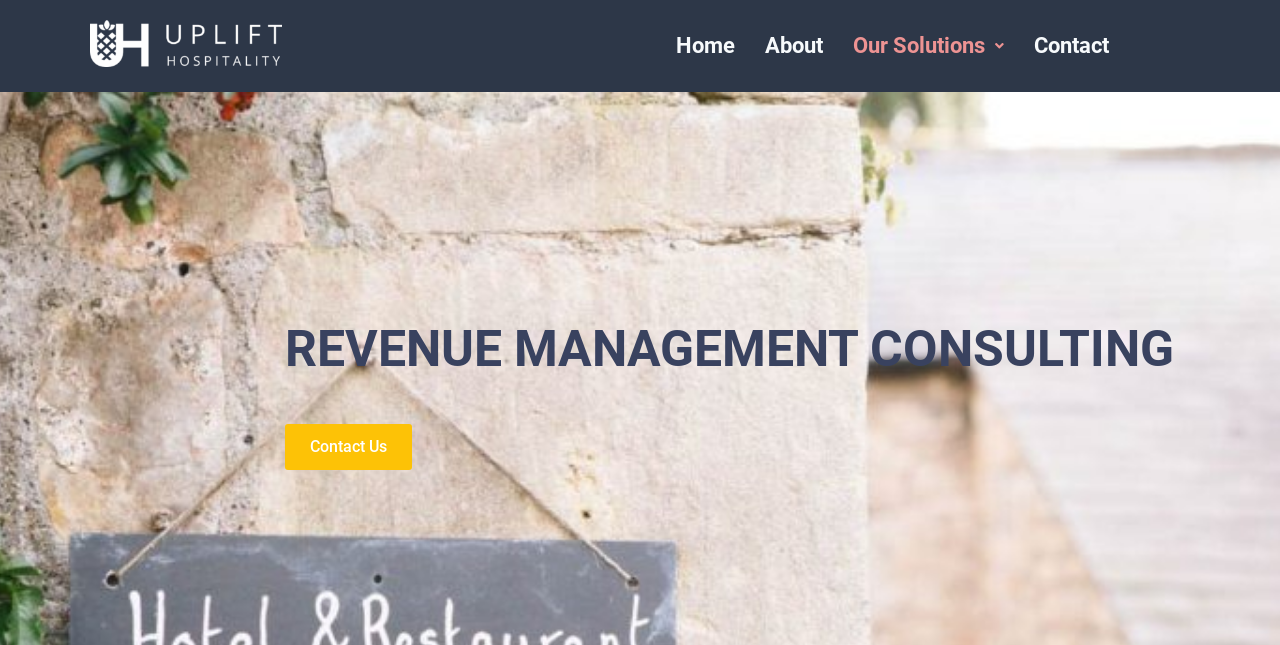Give a complete and precise description of the webpage's appearance.

The webpage is titled "Revenue Management Consulting" and has a navigation menu at the top with five links: an empty link, "Home", "About", "Our Solutions" with a dropdown menu, and "Contact". The navigation menu is positioned near the top of the page, spanning about a quarter of the page's width.

Below the navigation menu, there is a prominent heading that reads "REVENUE MANAGEMENT CONSULTING", taking up about half of the page's width and positioned roughly in the middle of the page.

On the left side of the page, there is a "Contact Us" link, situated below the navigation menu and above the middle of the page.